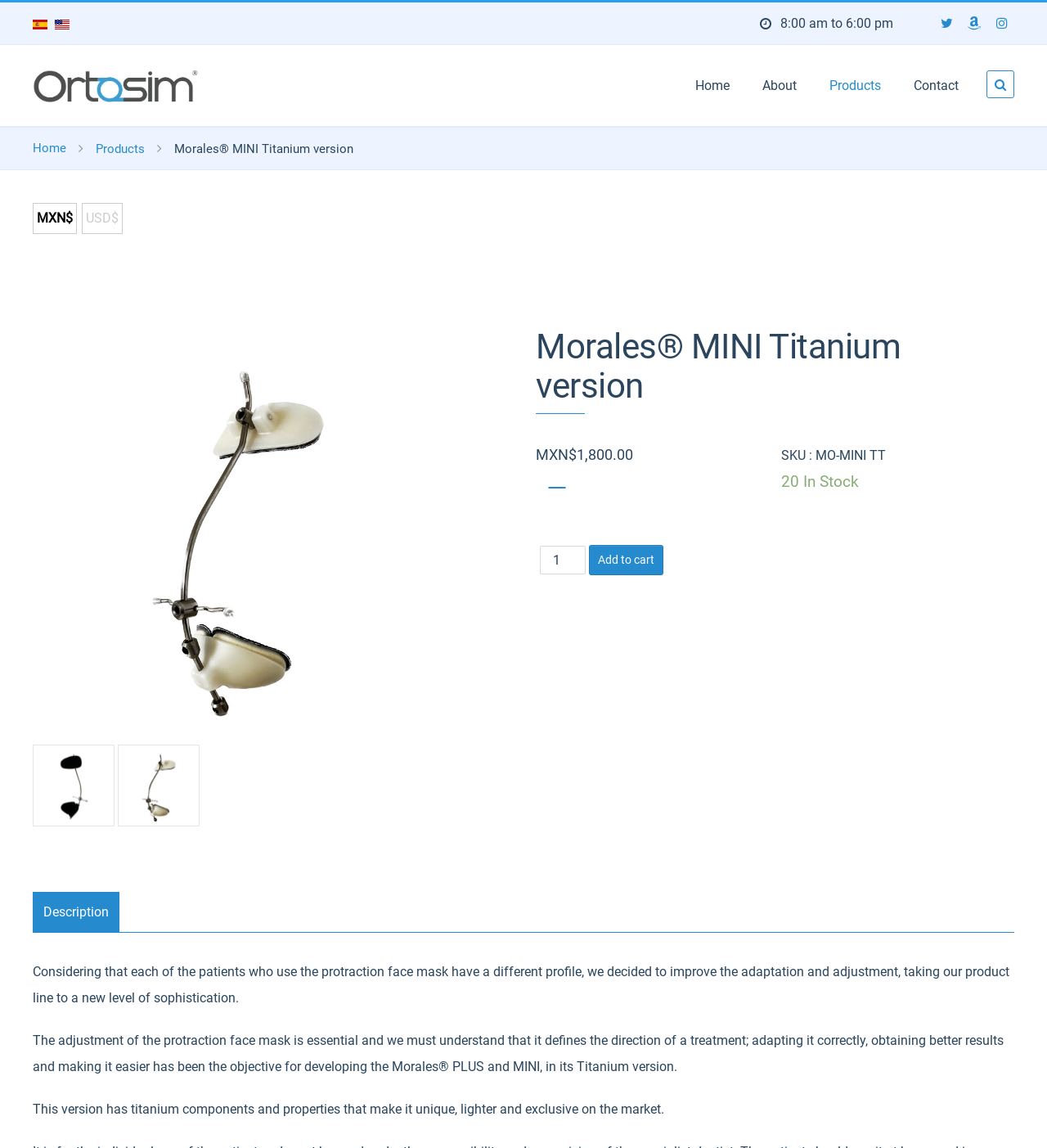Answer the question with a brief word or phrase:
What is the product name?

Morales MINI Titanium version